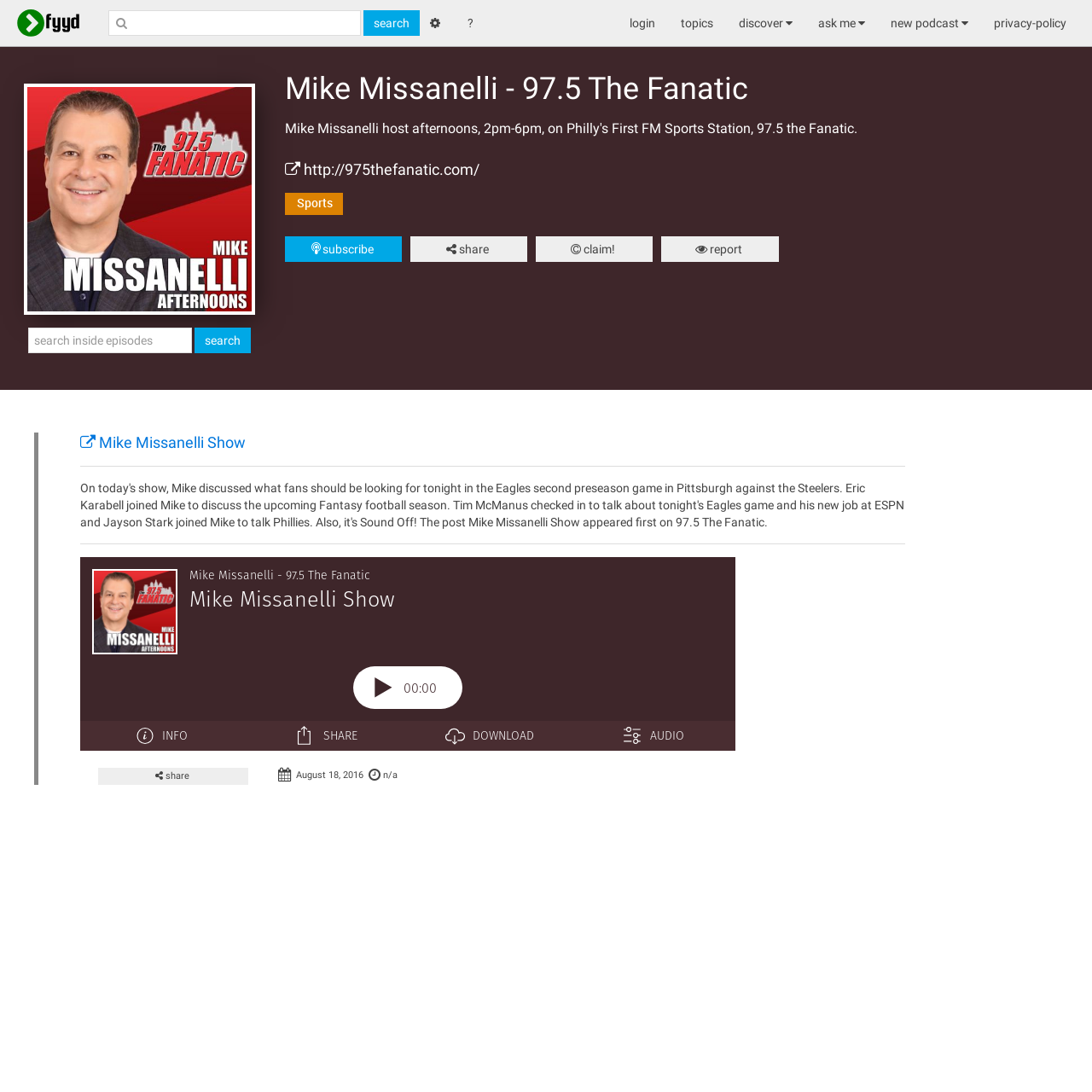Please specify the bounding box coordinates of the region to click in order to perform the following instruction: "subscribe to the podcast".

[0.261, 0.216, 0.368, 0.24]